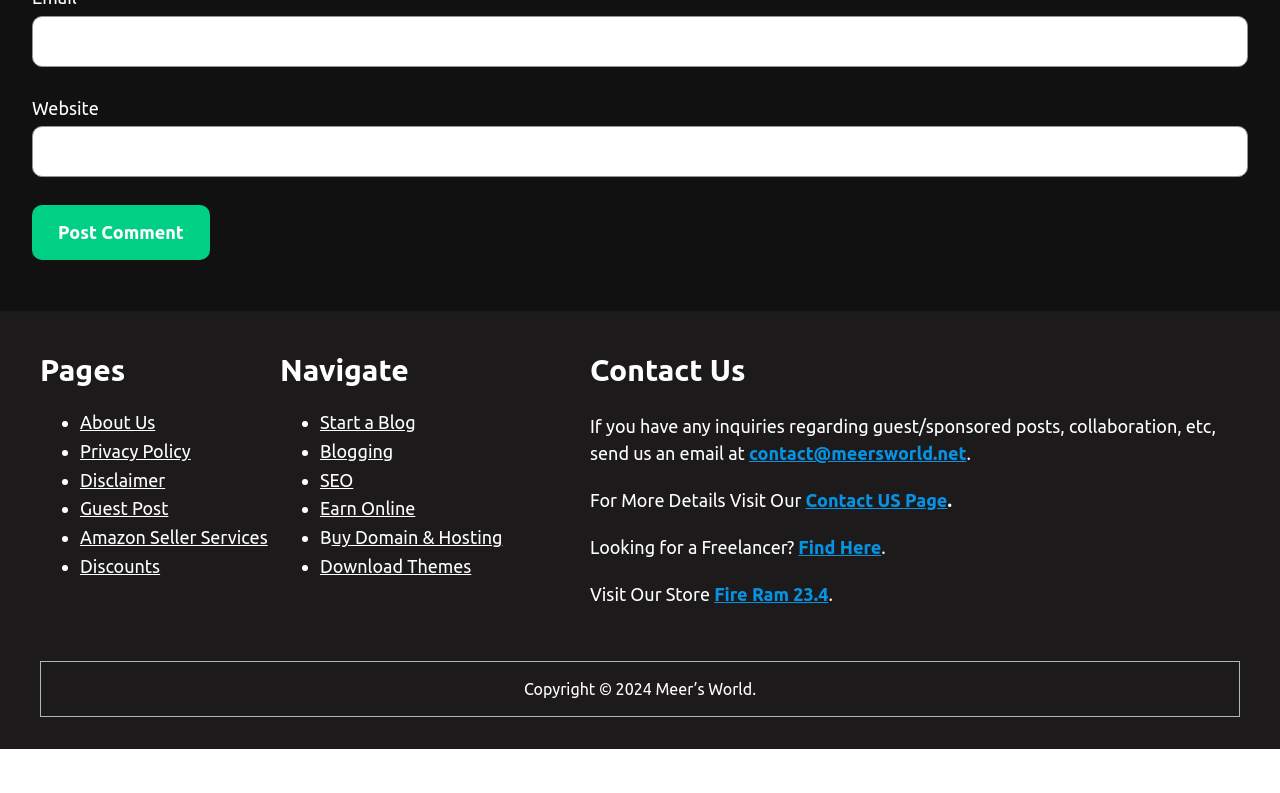Using the provided element description "Privacy Policy", determine the bounding box coordinates of the UI element.

[0.062, 0.556, 0.149, 0.581]